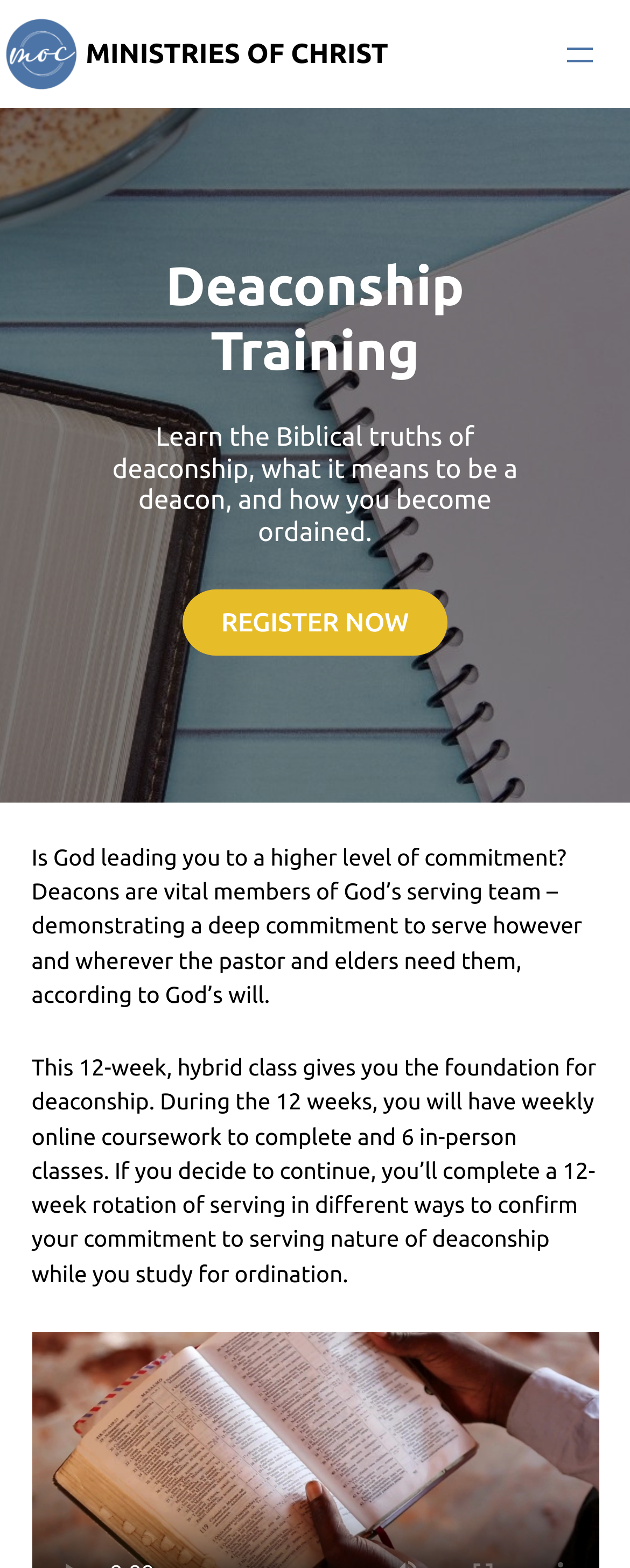What is the color of the circle with stylized letters?
From the image, provide a succinct answer in one word or a short phrase.

blue